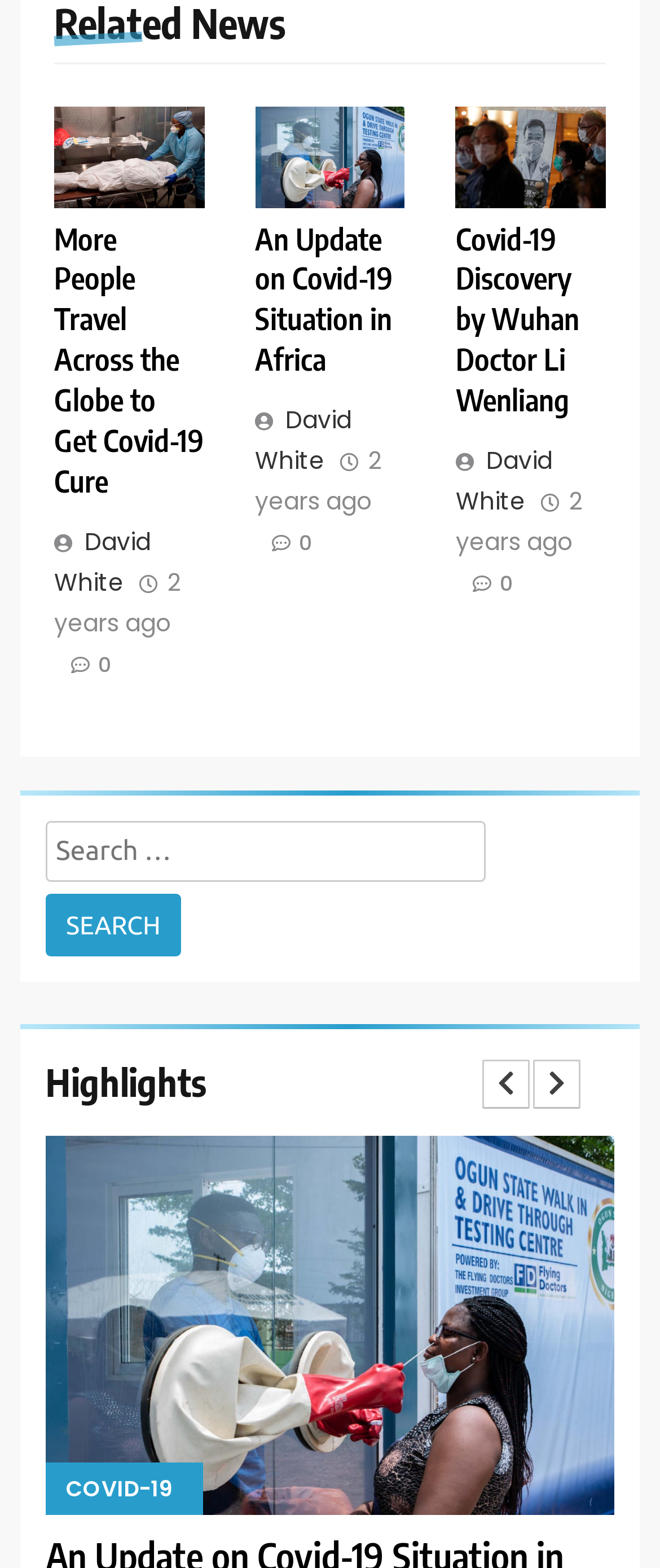How many articles are on this webpage?
Please answer the question with a single word or phrase, referencing the image.

3